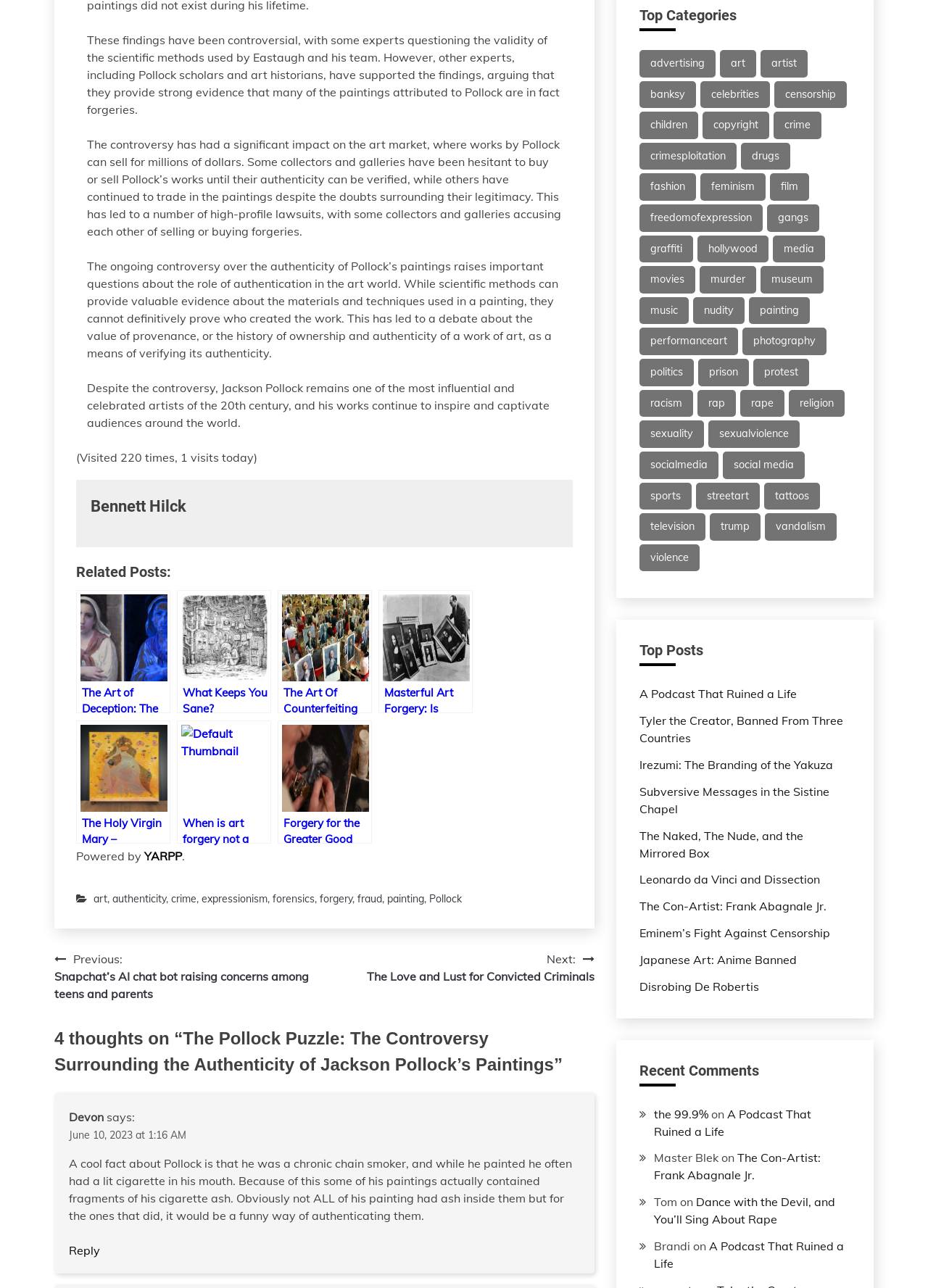Can you show the bounding box coordinates of the region to click on to complete the task described in the instruction: "Click on the 'Posts' navigation"?

[0.059, 0.738, 0.641, 0.778]